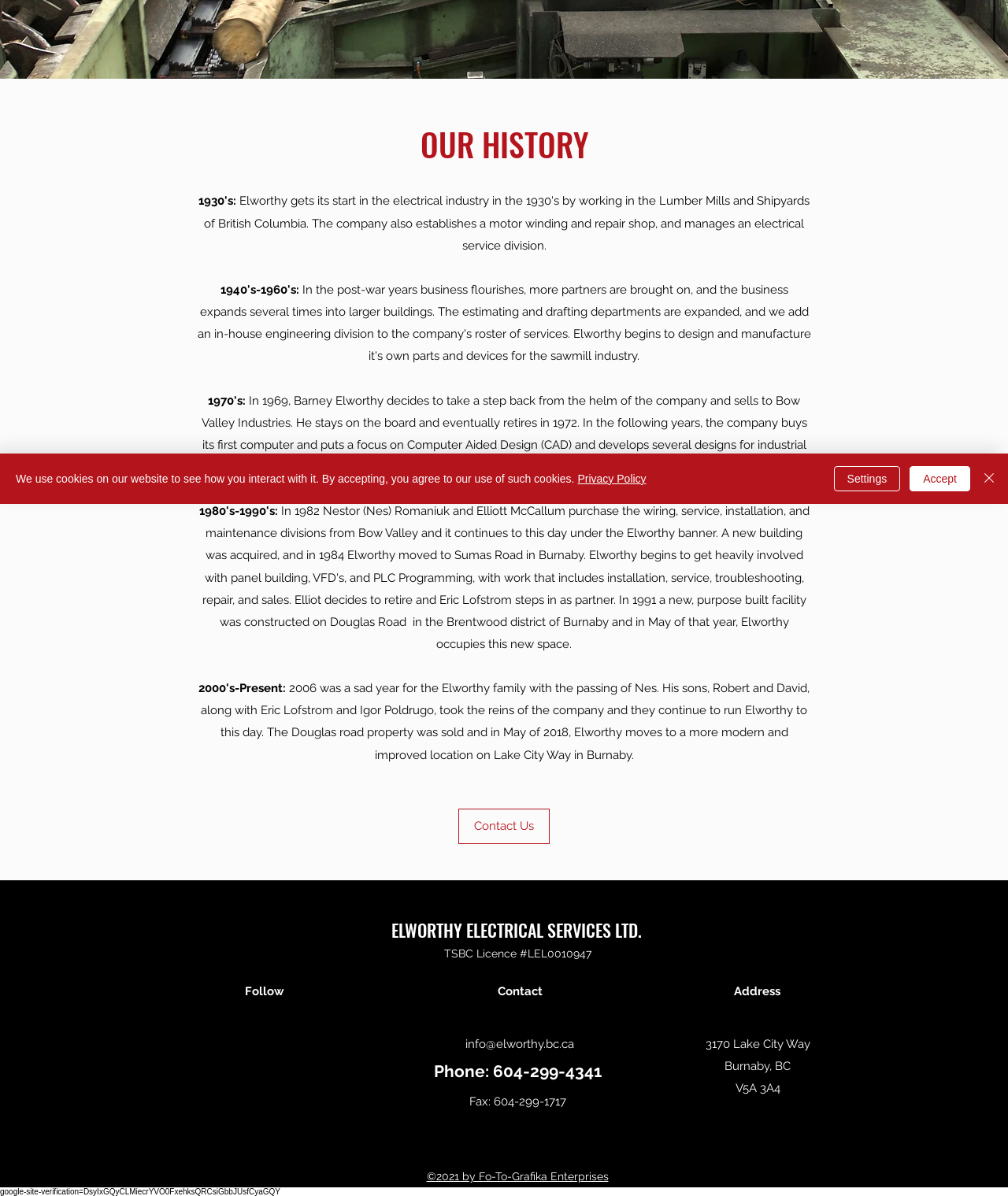Determine the bounding box coordinates of the UI element that matches the following description: "©2021 by Fo-To-Grafika Enterprises". The coordinates should be four float numbers between 0 and 1 in the format [left, top, right, bottom].

[0.423, 0.978, 0.604, 0.989]